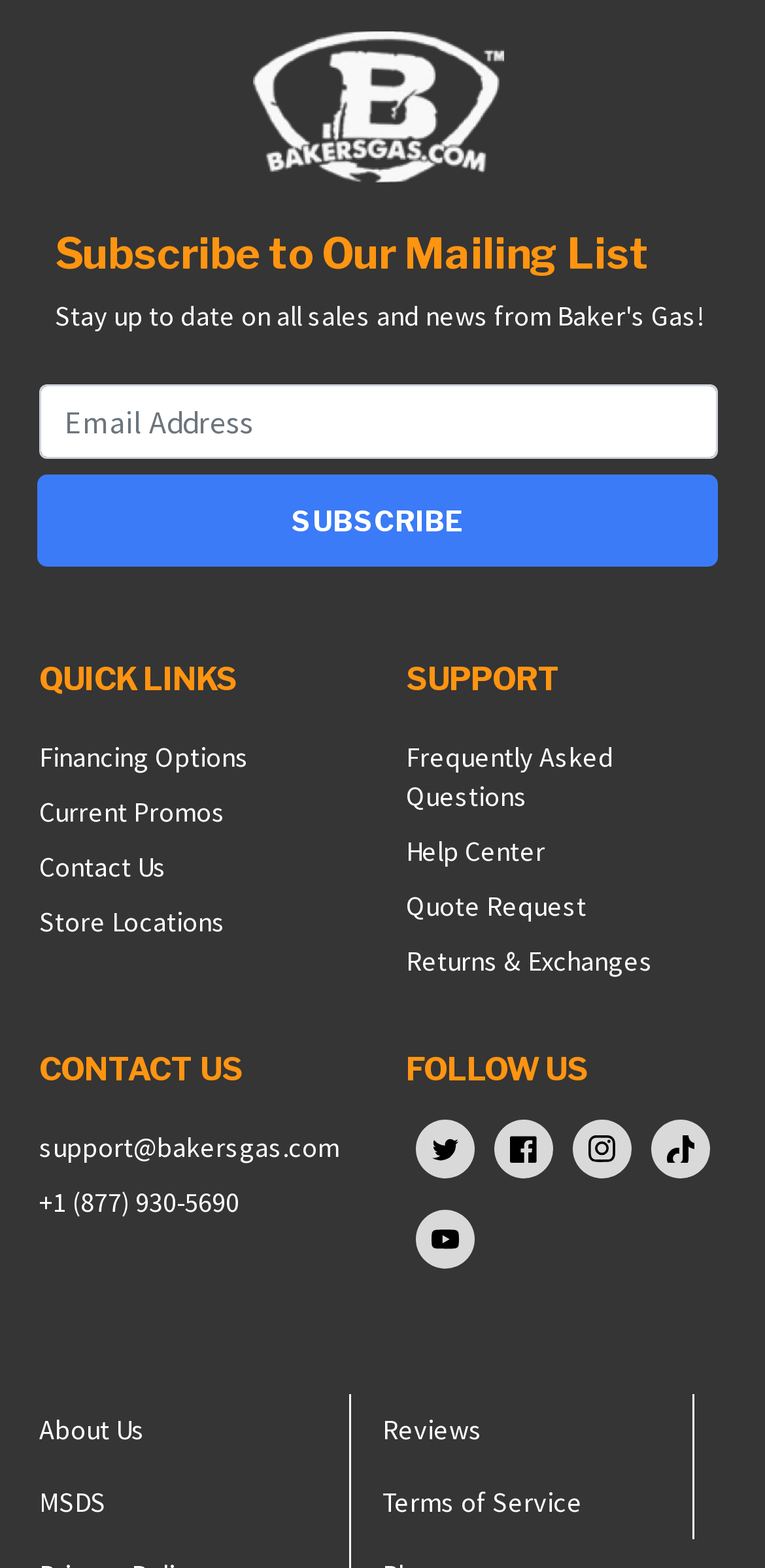Bounding box coordinates should be in the format (top-left x, top-left y, bottom-right x, bottom-right y) and all values should be floating point numbers between 0 and 1. Determine the bounding box coordinate for the UI element described as: Facebook

[0.646, 0.715, 0.723, 0.752]